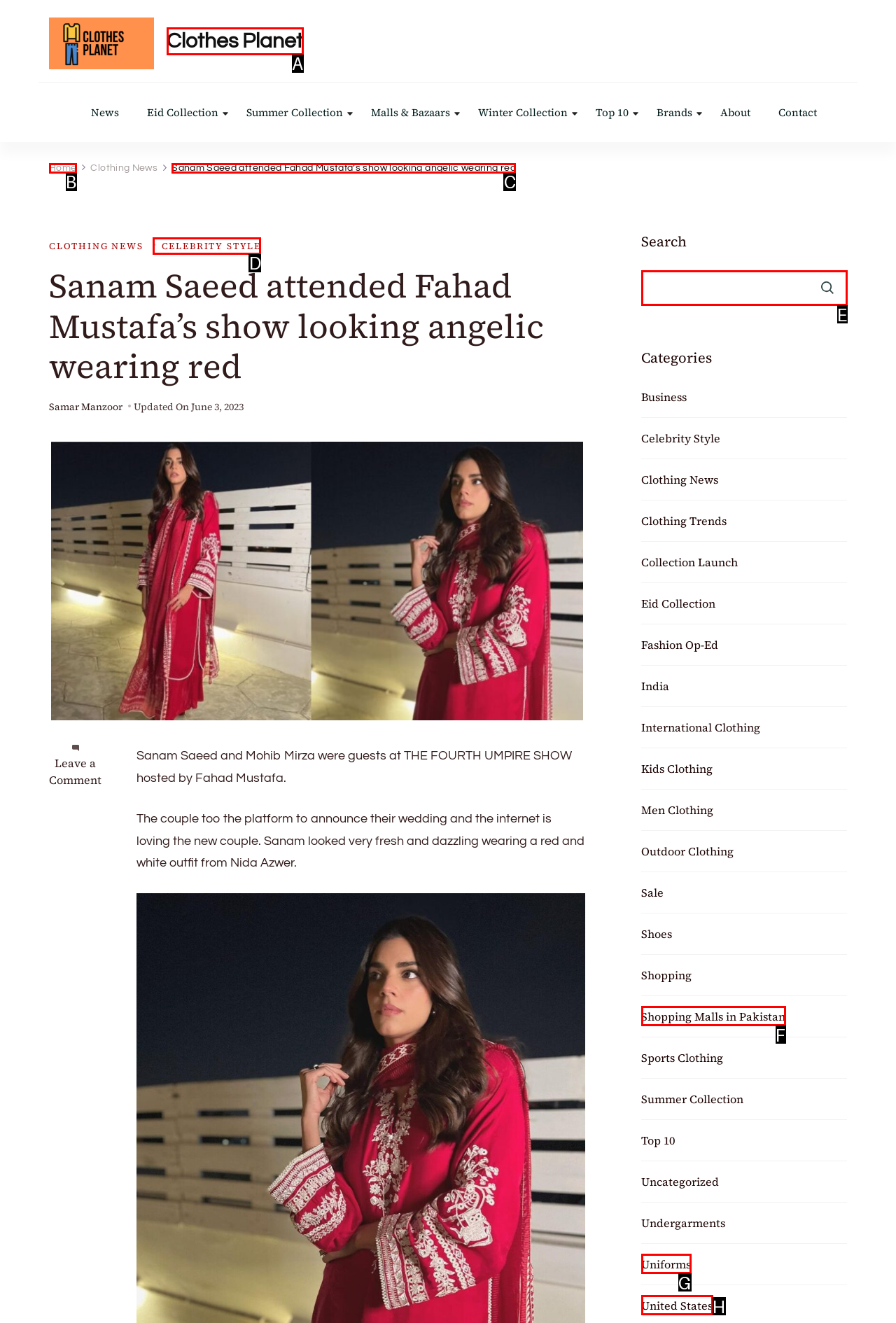Match the description to the correct option: Home
Provide the letter of the matching option directly.

B